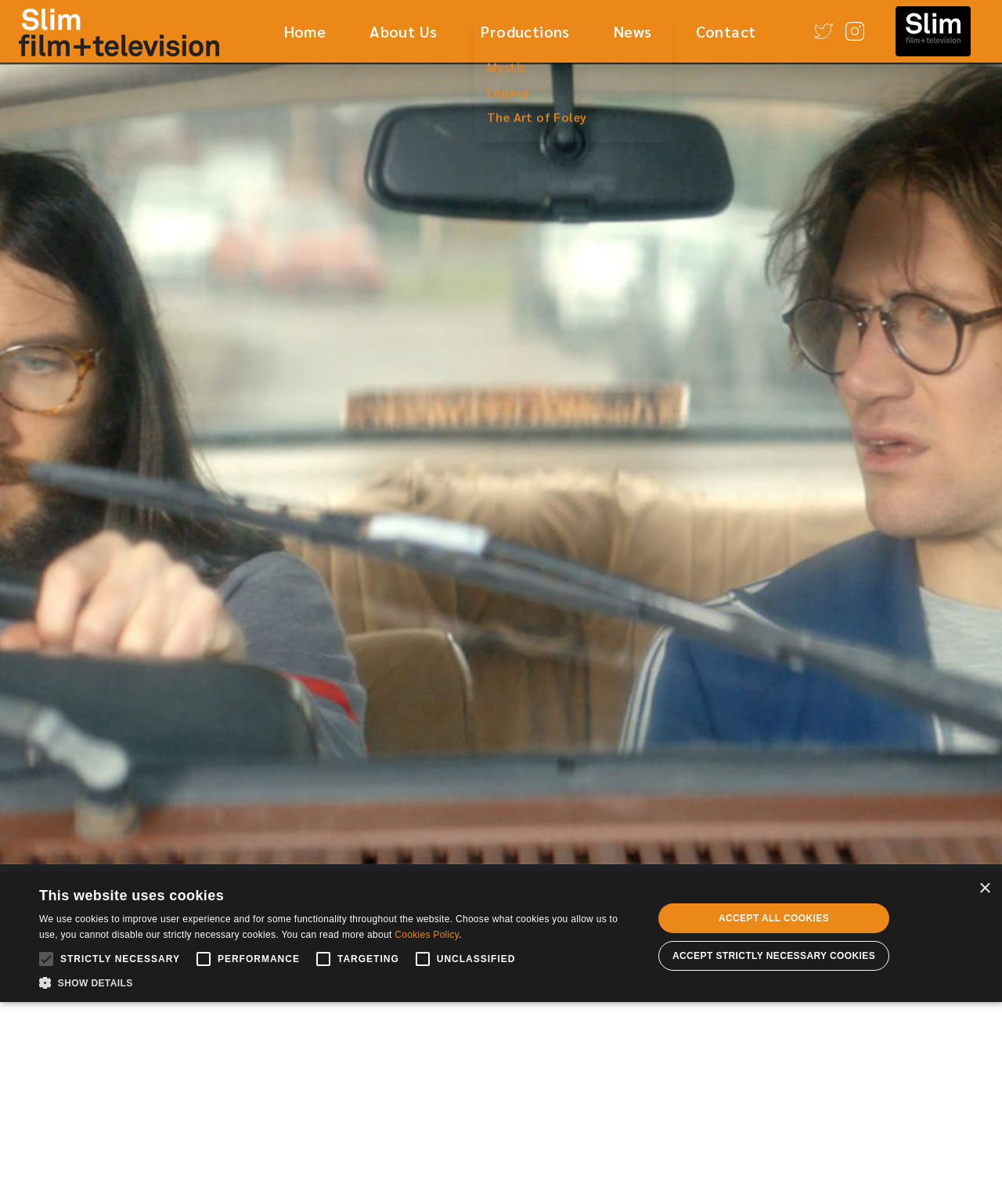Pinpoint the bounding box coordinates of the element that must be clicked to accomplish the following instruction: "Visit the Instagram page". The coordinates should be in the format of four float numbers between 0 and 1, i.e., [left, top, right, bottom].

[0.844, 0.018, 0.862, 0.034]